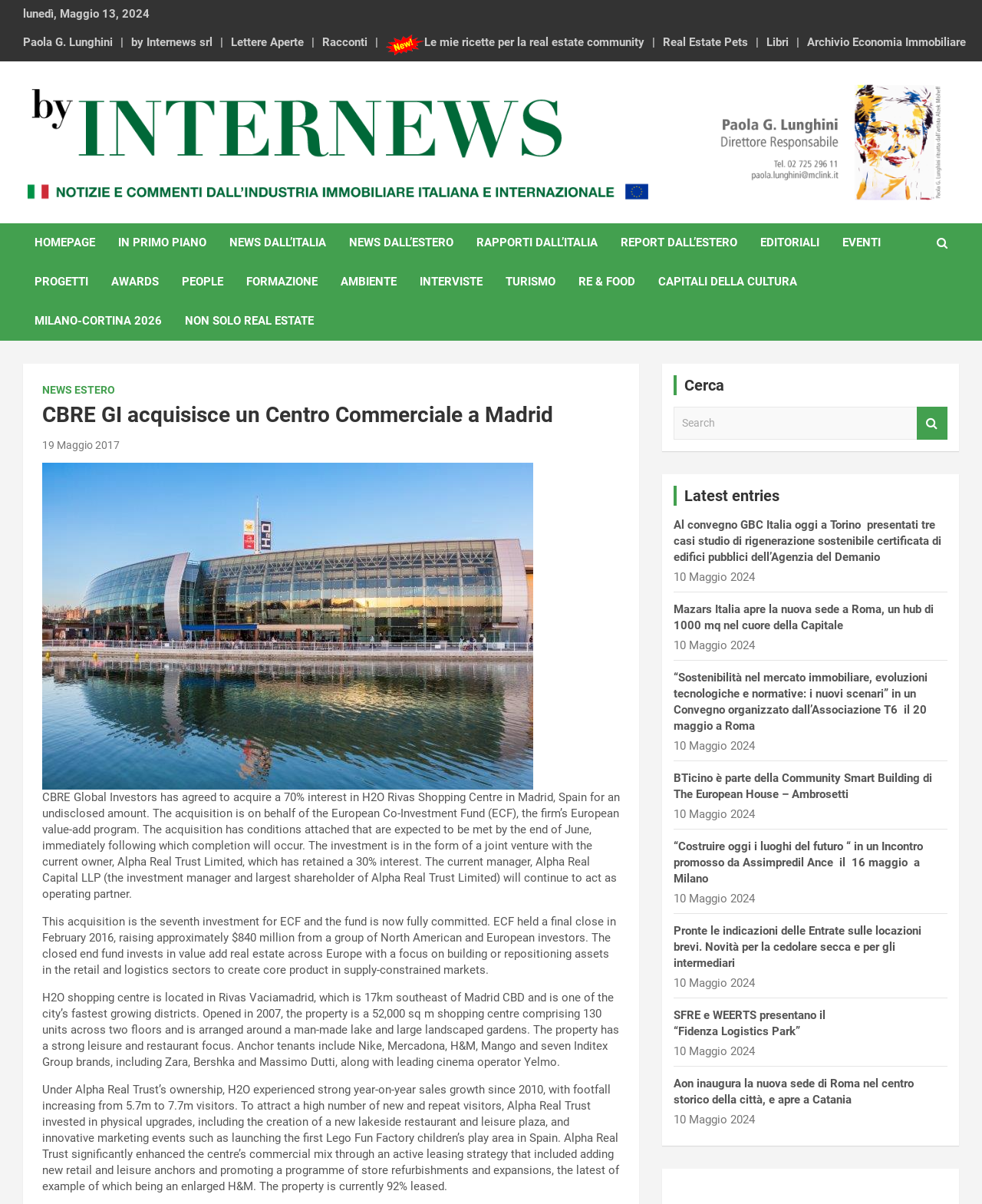Who is the author of the article?
Please provide a comprehensive answer based on the information in the image.

I found the author of the article by looking at the link 'Paola G. Lunghini' at the top of the webpage, which suggests that she is the author of the article.